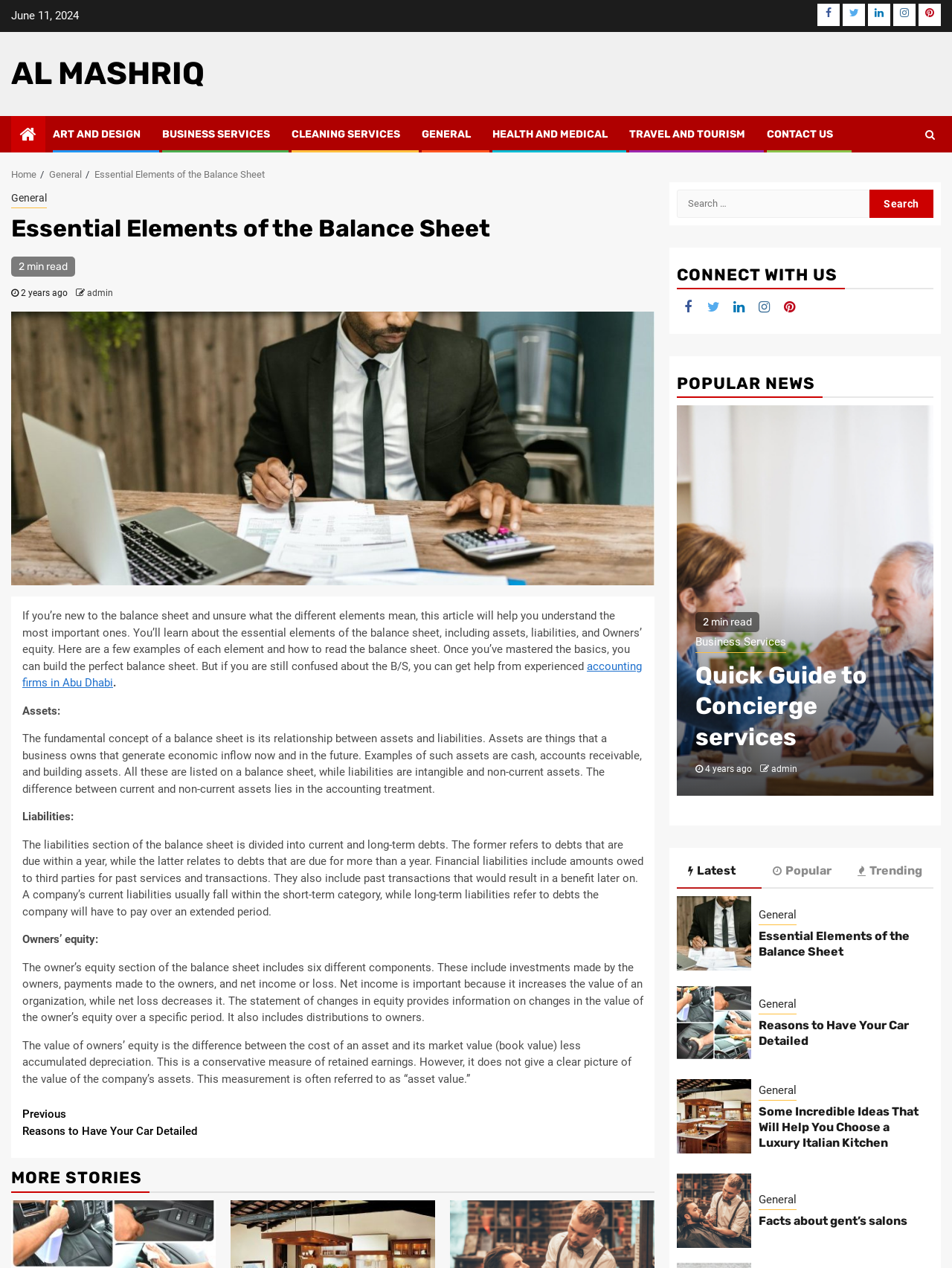Reply to the question with a brief word or phrase: What is the category of the article 'Quick Guide to Concierge services'?

Business Services